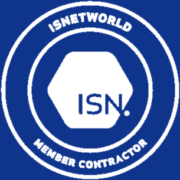What is written in bold, white letters at the center of the emblem?
Respond to the question with a well-detailed and thorough answer.

The question asks about the text written in bold, white letters at the center of the emblem. According to the caption, the hexagonal emblem features 'ISN' in bold, white letters at its center.